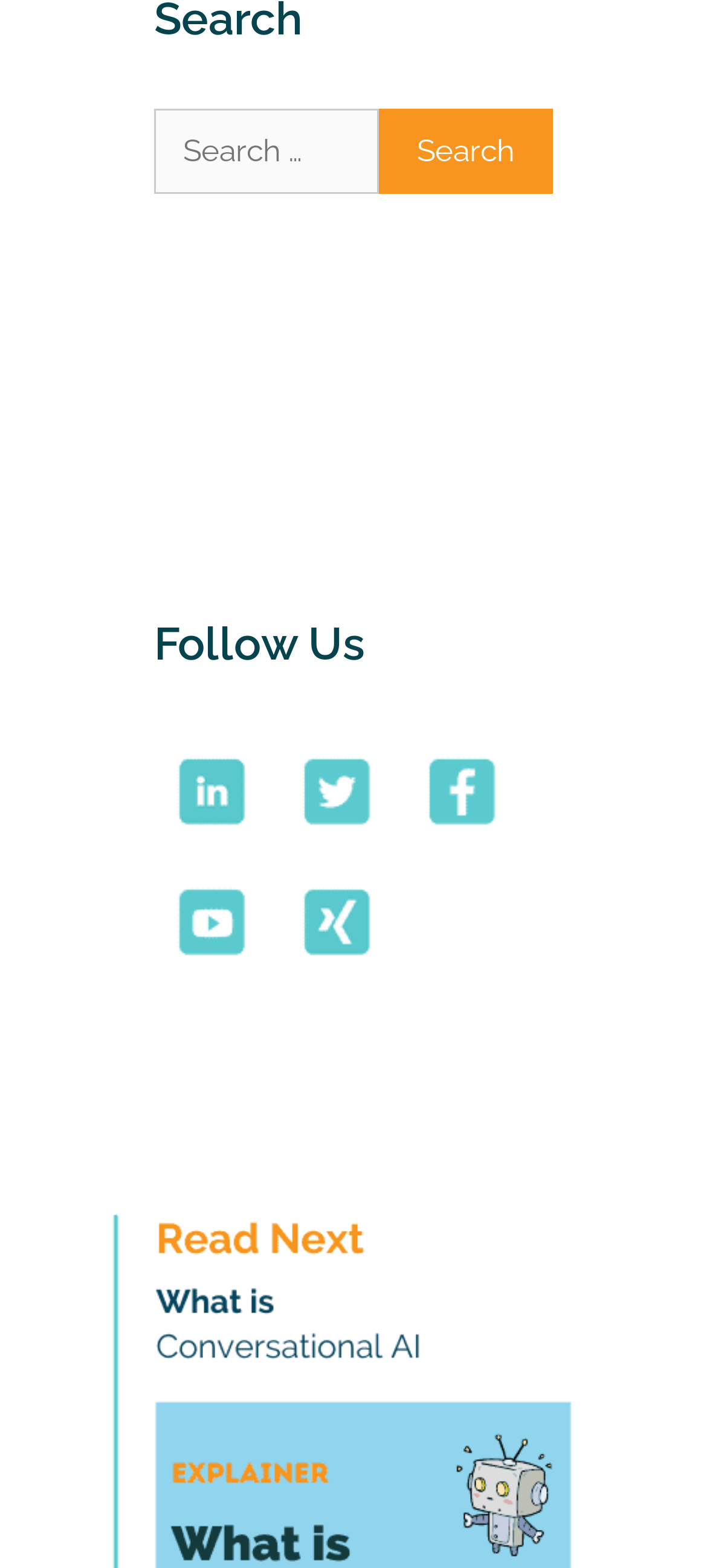What is the common theme among the listed social media platforms?
Carefully examine the image and provide a detailed answer to the question.

The listed social media platforms, including LinkedIn, Twitter, Facebook, Youtube, and Xing, are all online platforms that allow users to create profiles, connect with others, and share content. They are all categorized as social media platforms.